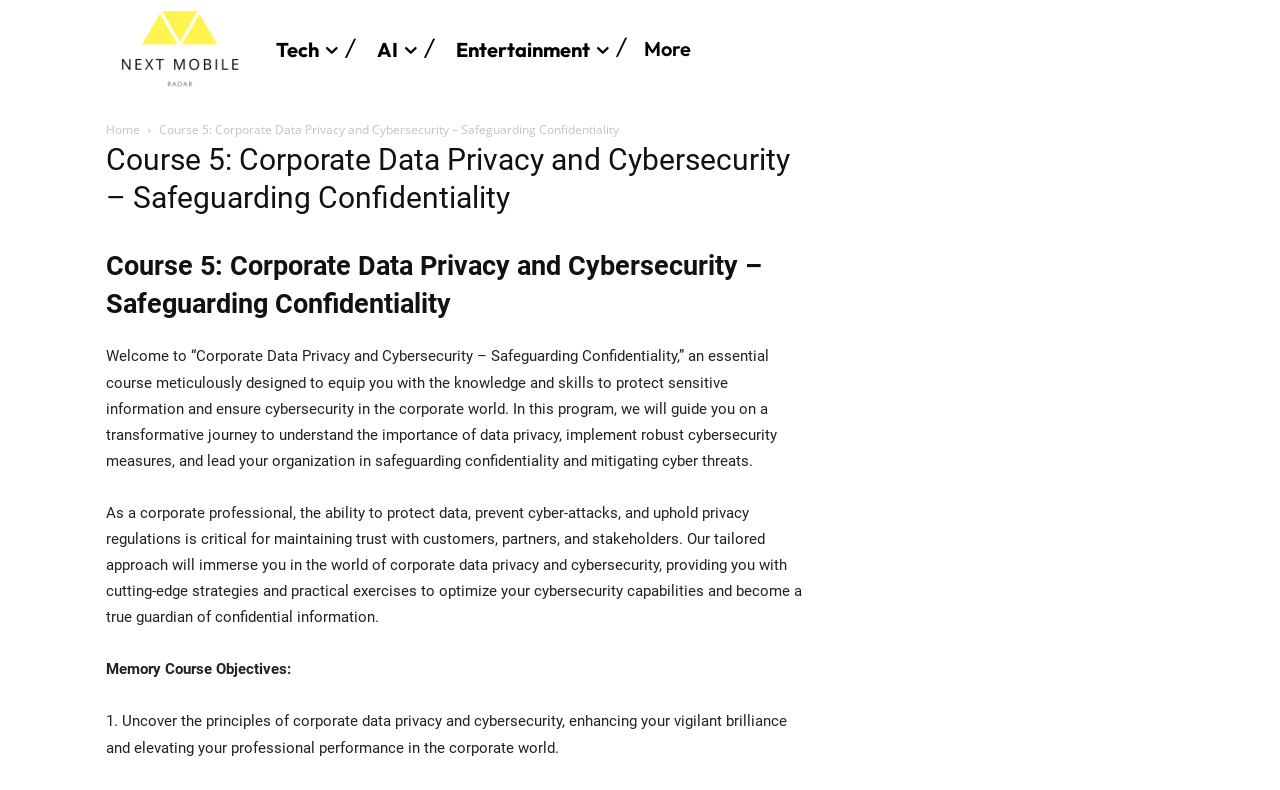How many objectives are listed for the memory course?
Look at the screenshot and provide an in-depth answer.

The number of objectives is obtained from the StaticText element with the text '1. Uncover the principles of corporate data privacy and cybersecurity, enhancing your vigilant brilliance and elevating your professional performance in the corporate world.' which is a list item under the heading 'Memory Course Objectives:'.